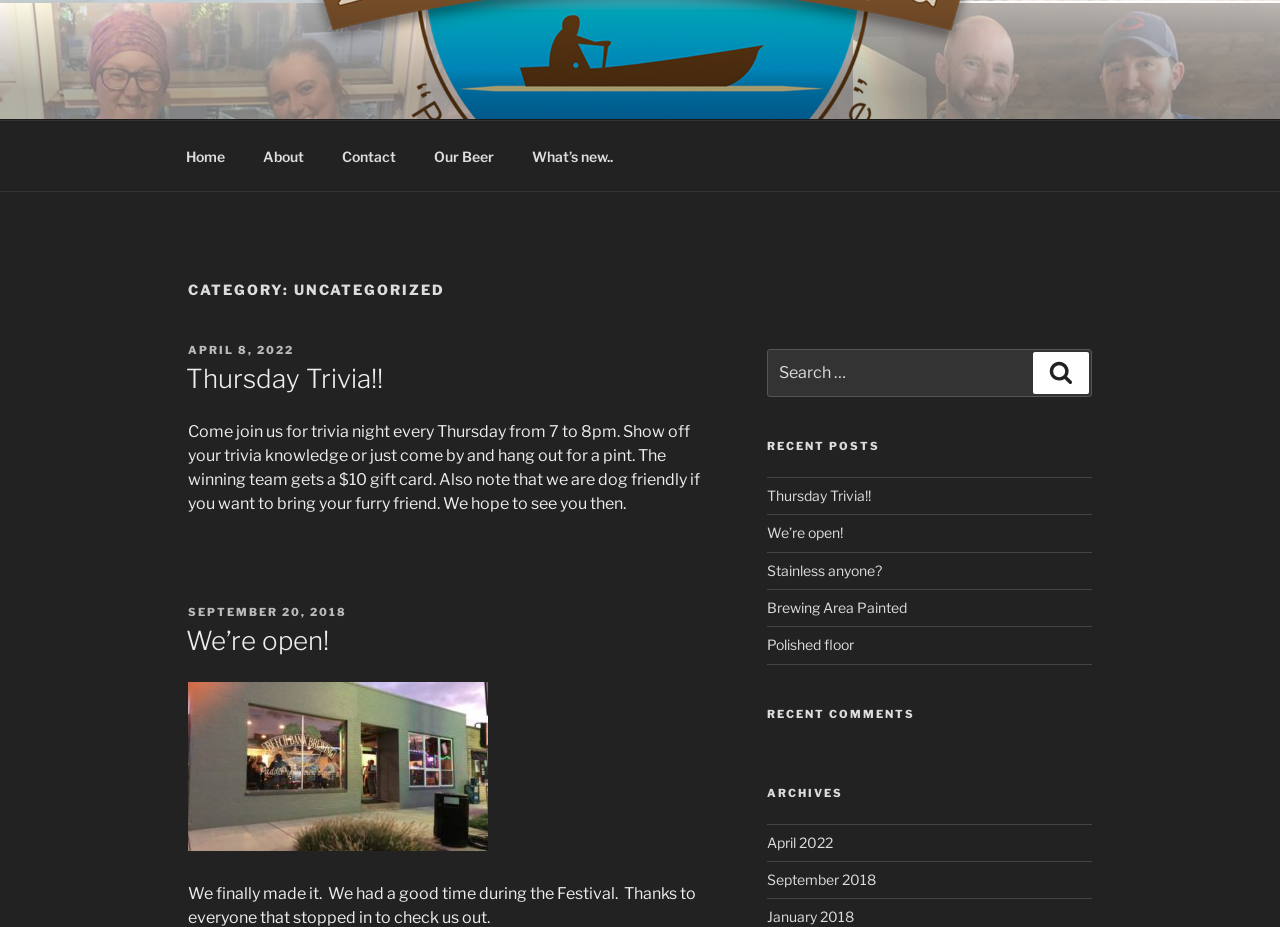Pinpoint the bounding box coordinates of the element you need to click to execute the following instruction: "Search for something". The bounding box should be represented by four float numbers between 0 and 1, in the format [left, top, right, bottom].

[0.599, 0.377, 0.853, 0.429]